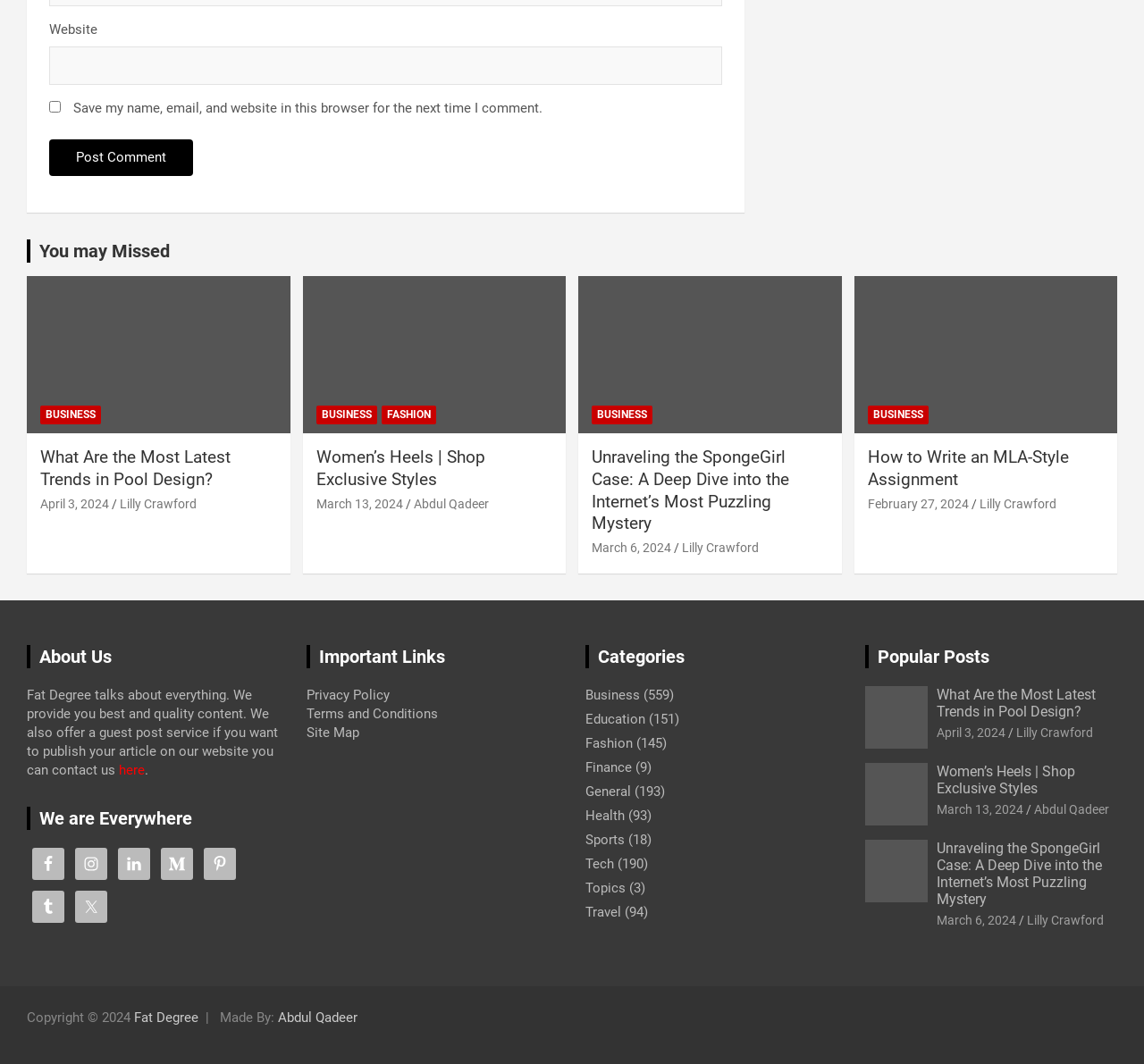Using the format (top-left x, top-left y, bottom-right x, bottom-right y), provide the bounding box coordinates for the described UI element. All values should be floating point numbers between 0 and 1: Linkedin

None